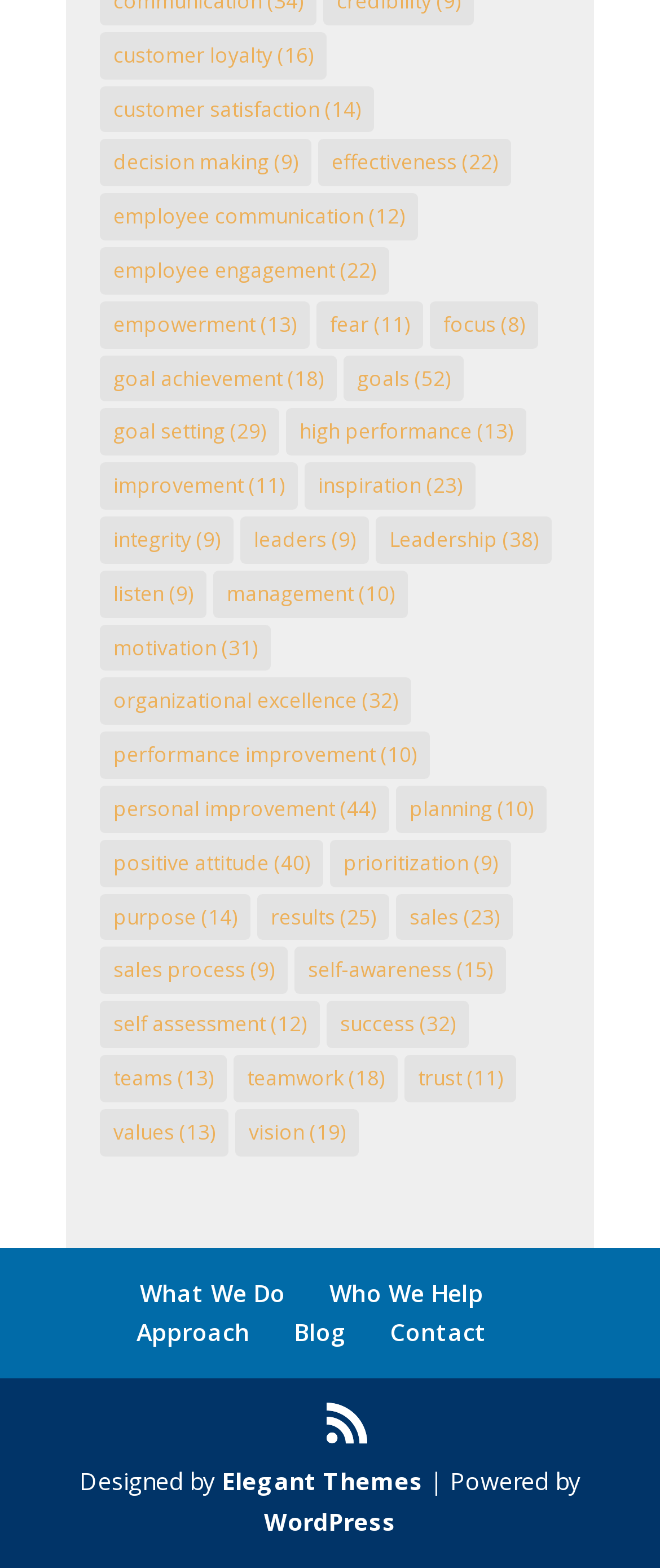How many links are on the webpage?
Based on the image, answer the question with a single word or brief phrase.

388